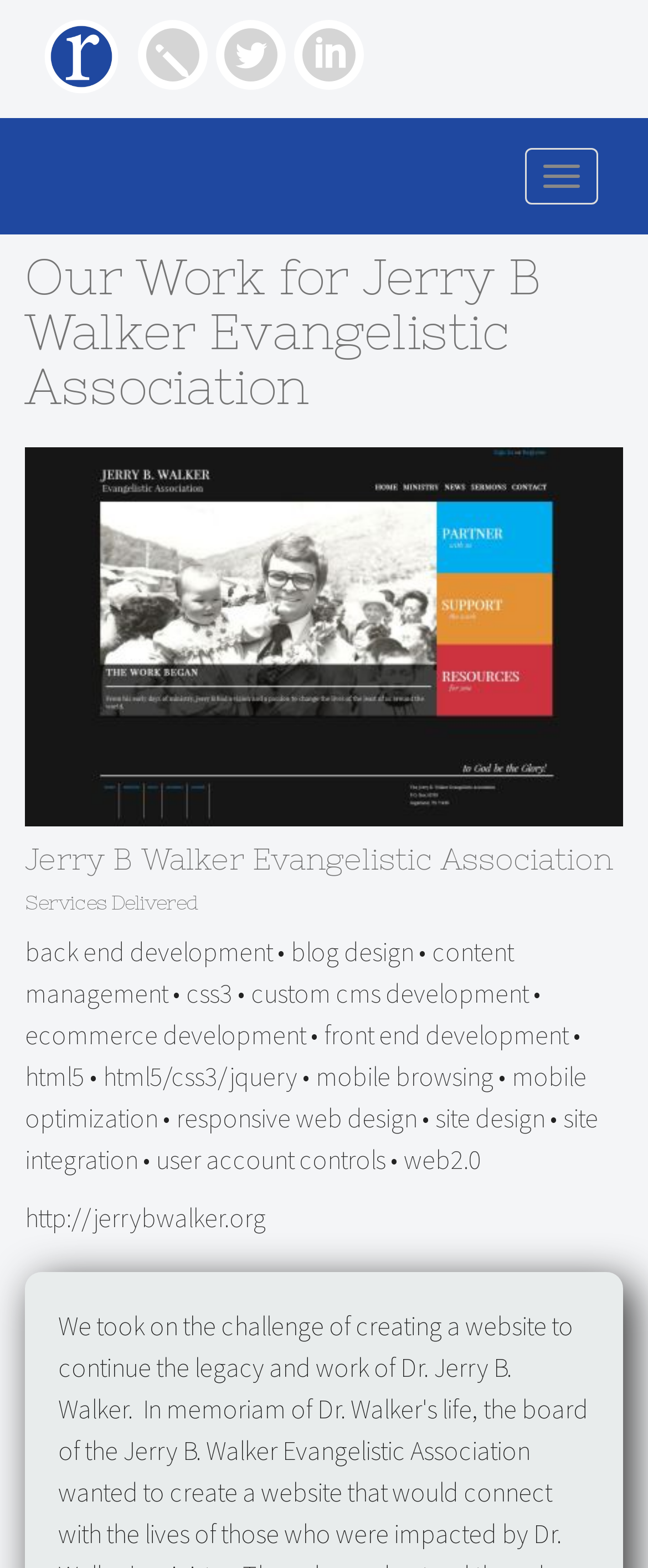Identify the bounding box for the given UI element using the description provided. Coordinates should be in the format (top-left x, top-left y, bottom-right x, bottom-right y) and must be between 0 and 1. Here is the description: site design

[0.672, 0.702, 0.841, 0.723]